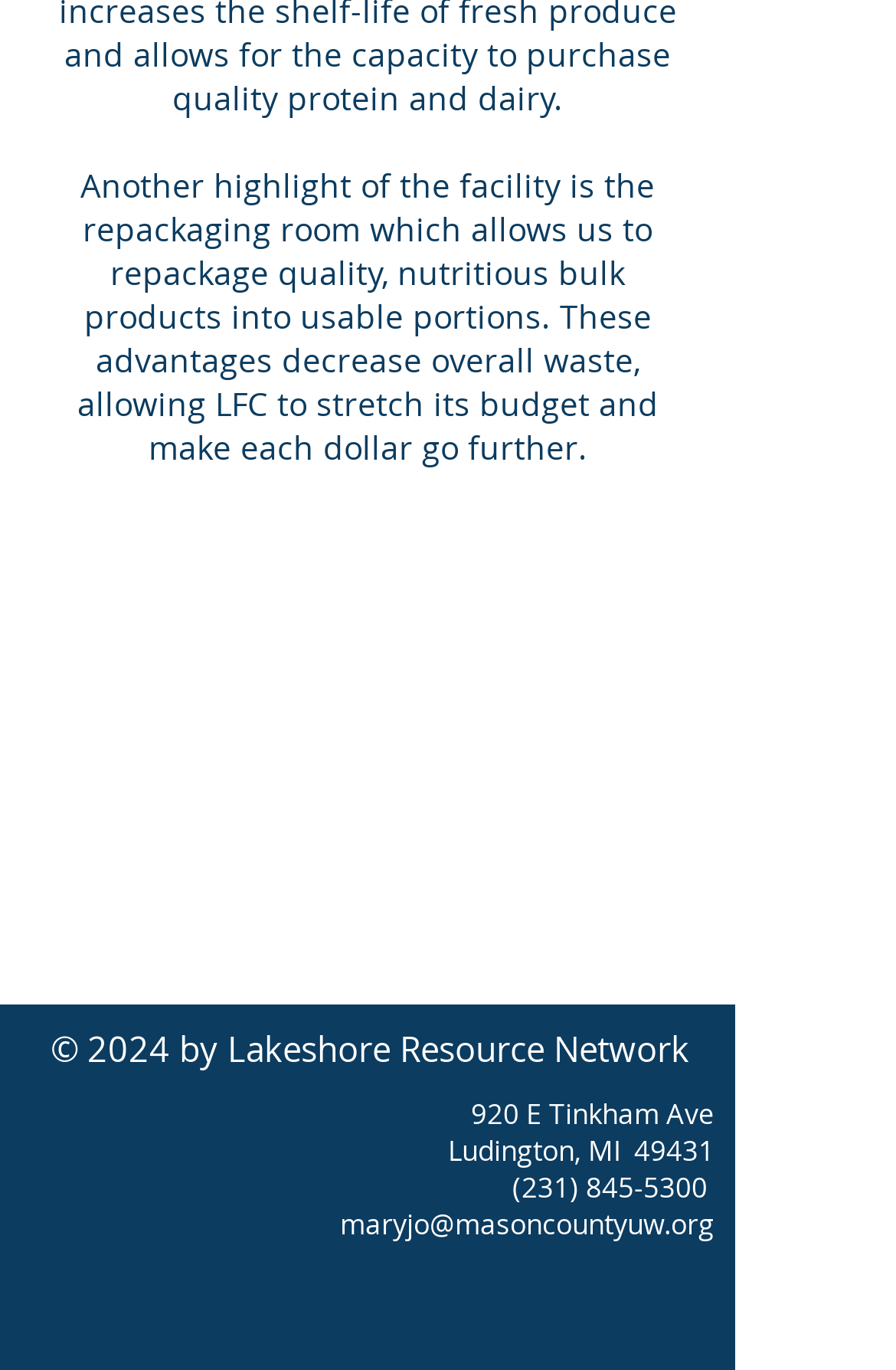Predict the bounding box of the UI element based on this description: "maryjo@masoncountyuw.org".

[0.379, 0.879, 0.797, 0.906]